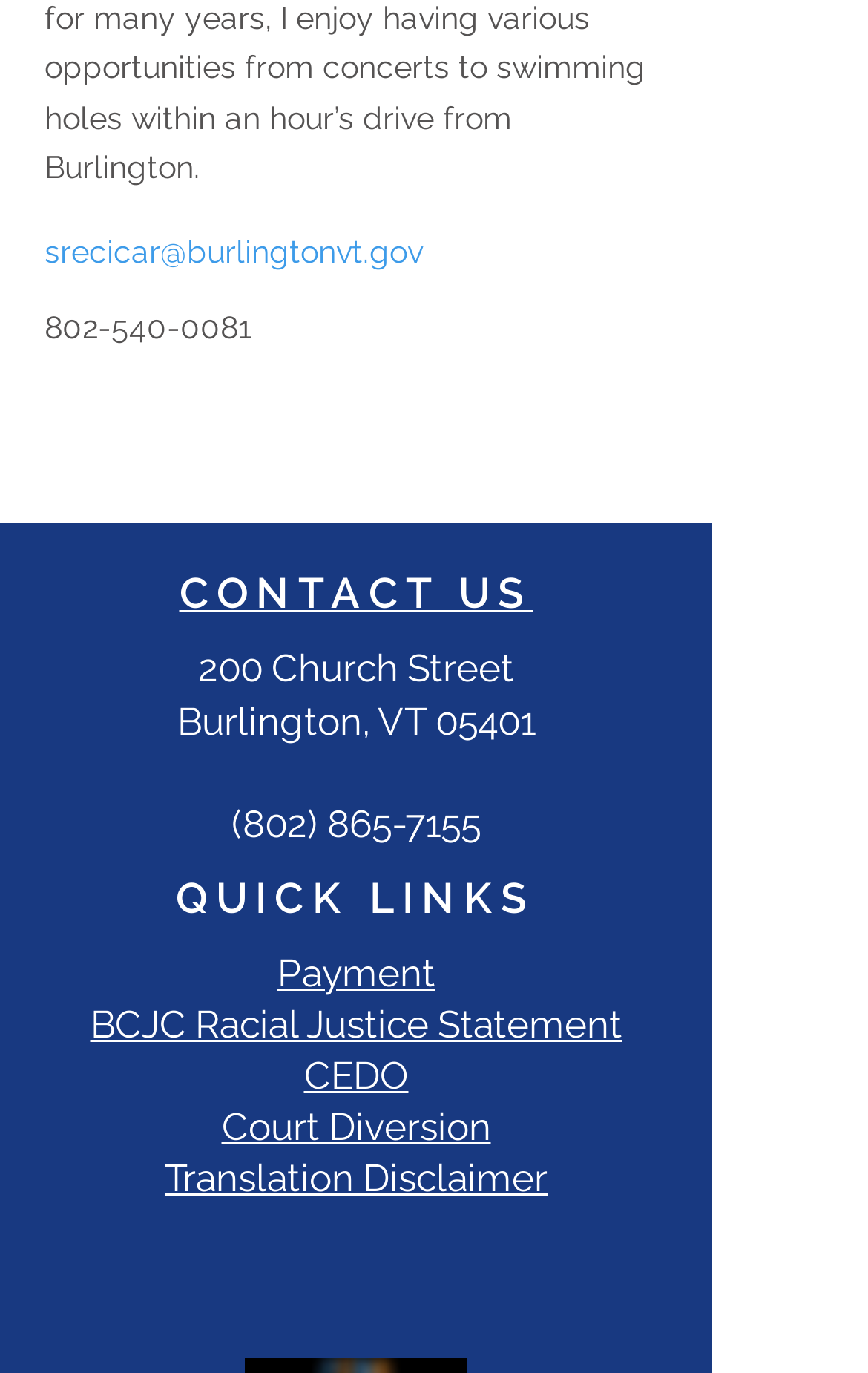Find the bounding box coordinates for the HTML element described as: "aria-label="Facebook"". The coordinates should consist of four float values between 0 and 1, i.e., [left, top, right, bottom].

[0.362, 0.91, 0.462, 0.973]